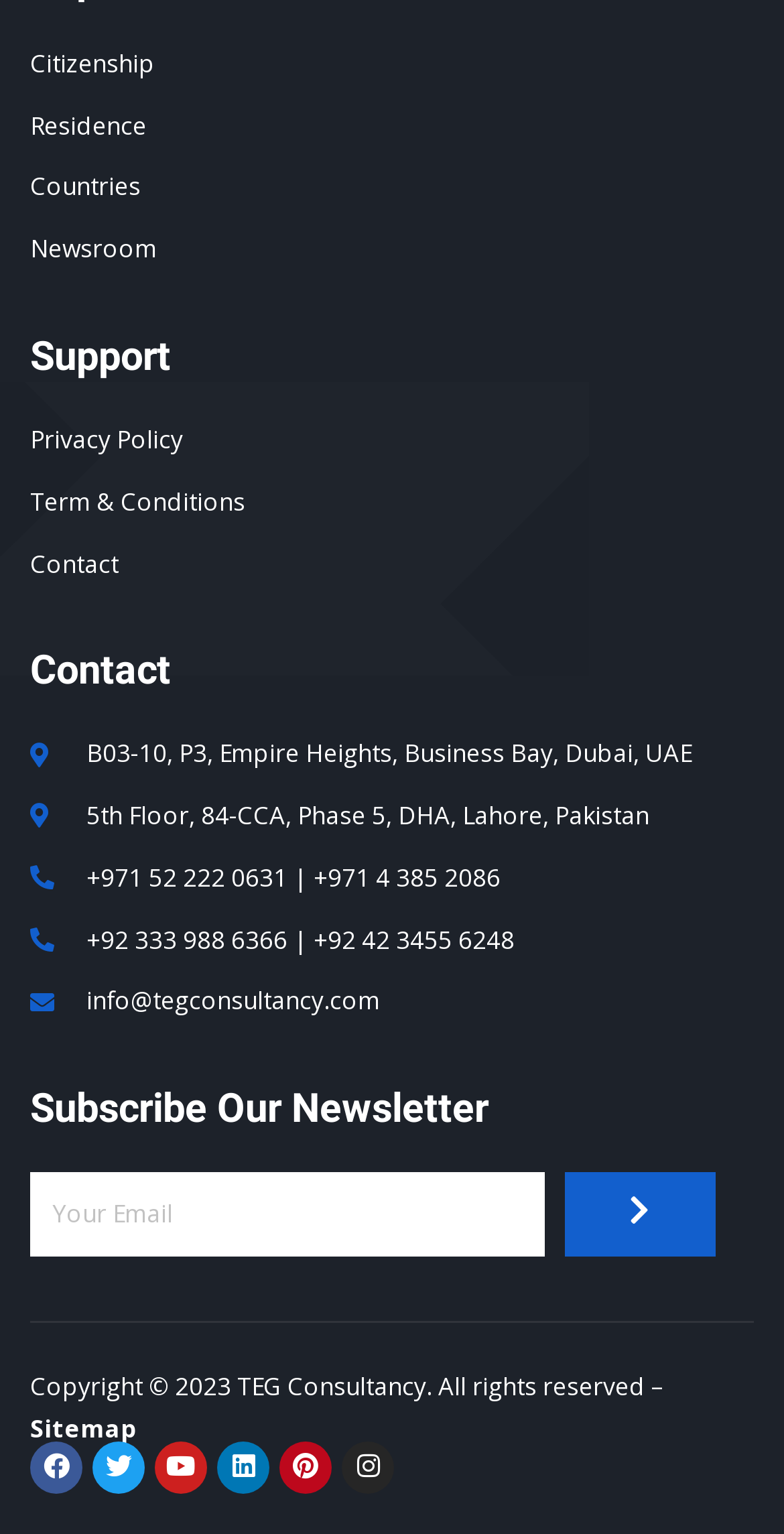How many social media links are present at the bottom of the page?
Please look at the screenshot and answer in one word or a short phrase.

5